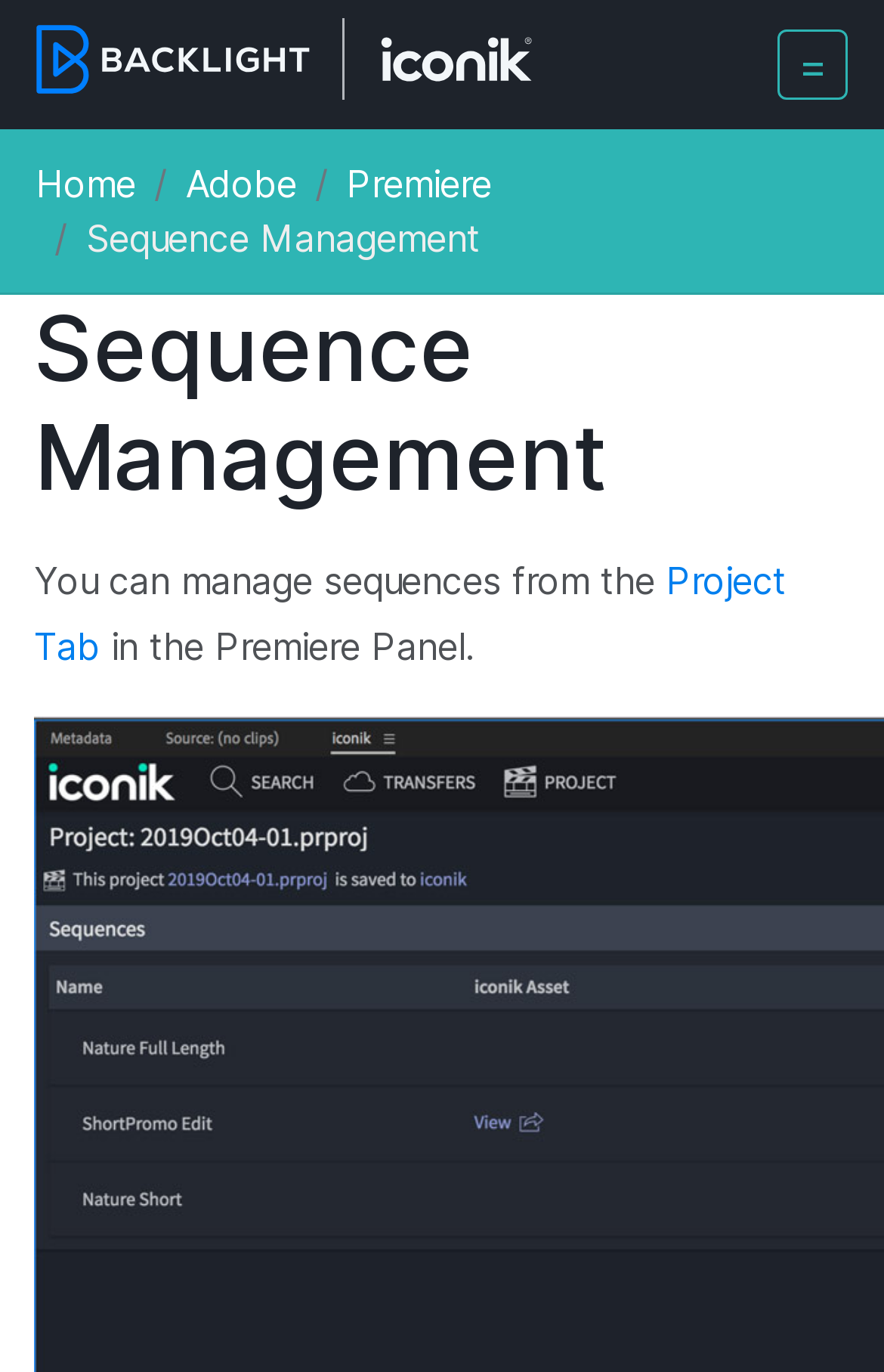Use a single word or phrase to answer the question: What is the current page about?

Sequence Management